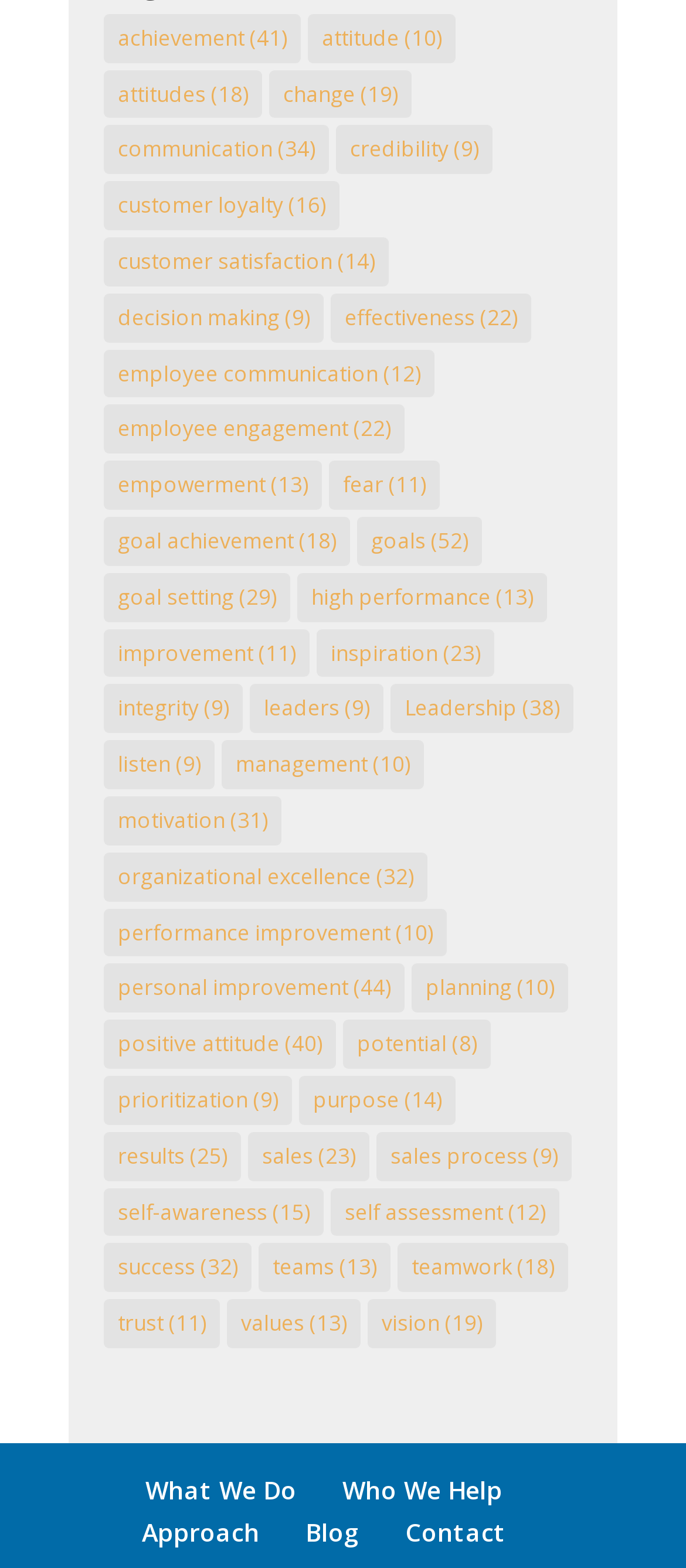Identify the bounding box for the given UI element using the description provided. Coordinates should be in the format (top-left x, top-left y, bottom-right x, bottom-right y) and must be between 0 and 1. Here is the description: Blog

[0.445, 0.966, 0.524, 0.987]